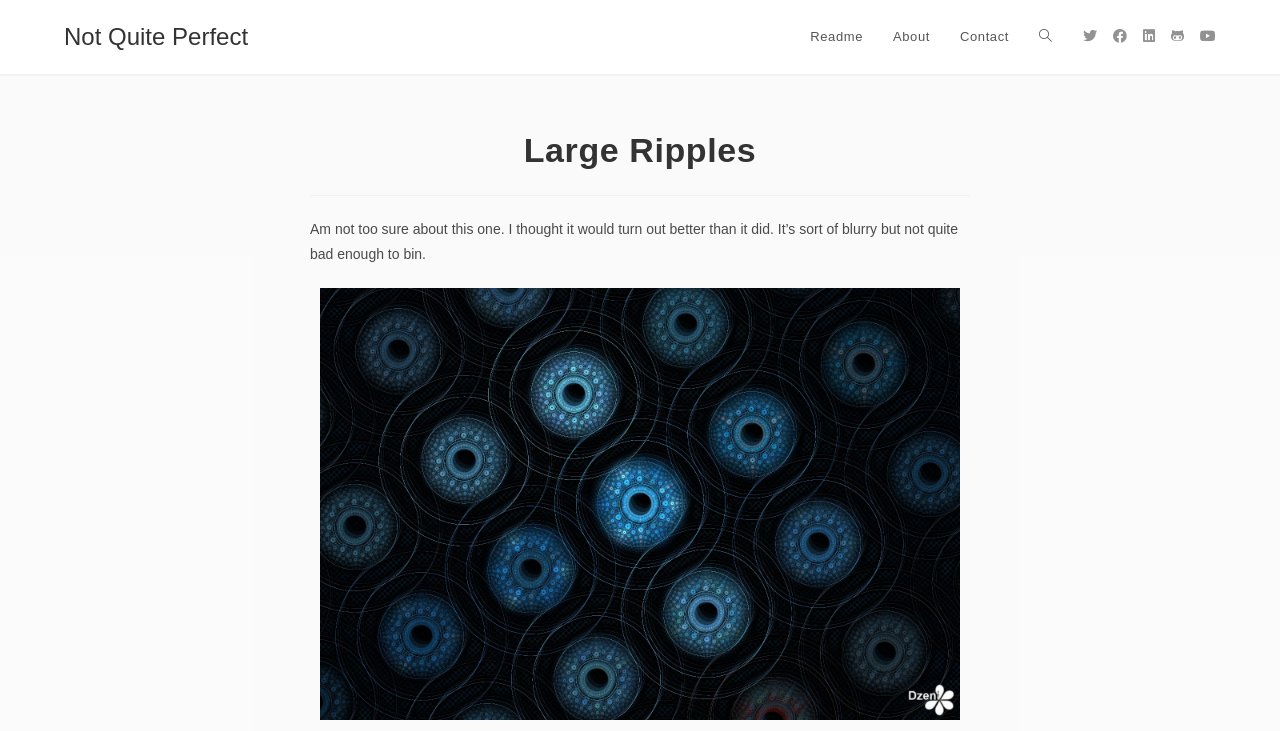Locate the UI element described as follows: "Not Quite Perfect". Return the bounding box coordinates as four float numbers between 0 and 1 in the order [left, top, right, bottom].

[0.05, 0.032, 0.194, 0.069]